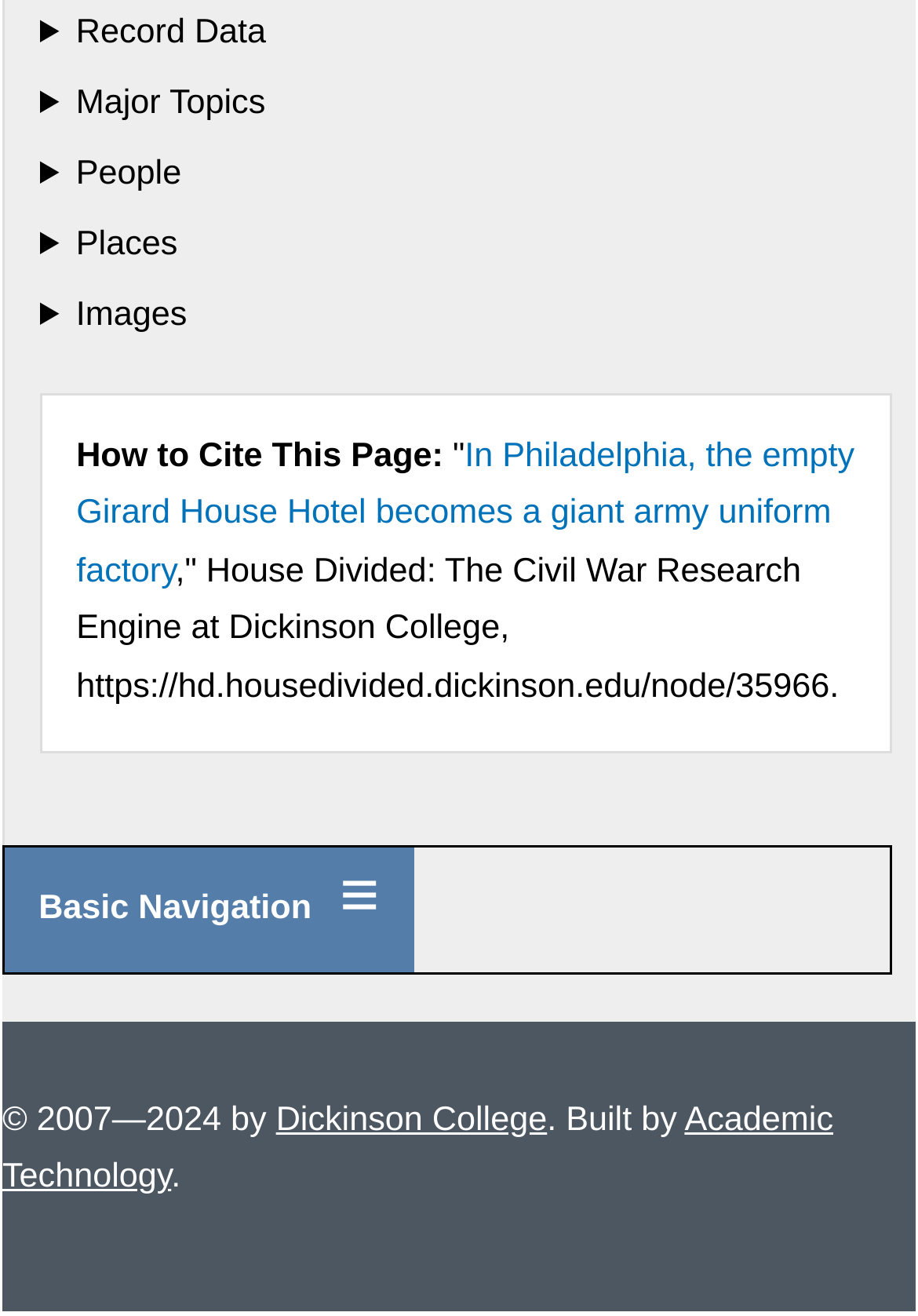What is the topic of the page?
Answer the question with a single word or phrase, referring to the image.

Civil War